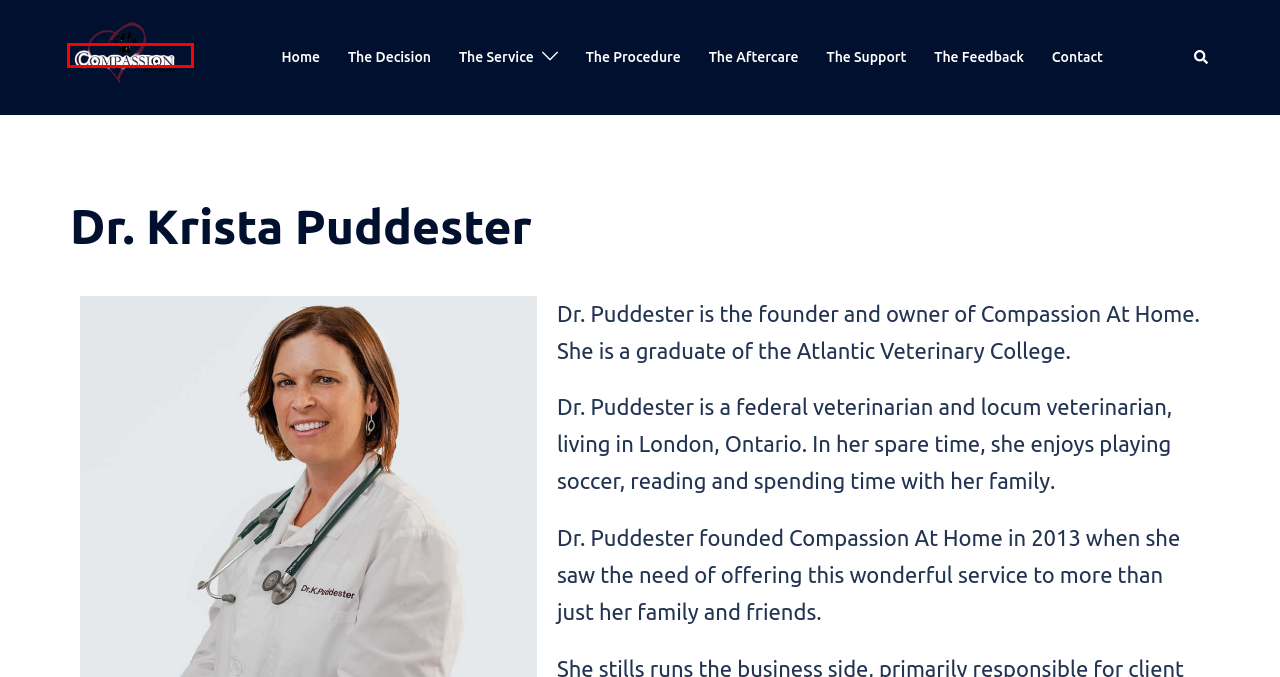You have a screenshot of a webpage where a red bounding box highlights a specific UI element. Identify the description that best matches the resulting webpage after the highlighted element is clicked. The choices are:
A. The Support - CompassionAtHome - St. John's, Newfoundland
B. Contact - CompassionAtHome
C. Compassion at Home - At Home Veterinary Euthanasia
D. The Service - CompassionAtHome - At Home Veterinary Euthanasia NL
E. The Procedure - CompassionAtHome
F. The Feedback - CompassionAtHome
G. The Aftercare - CompassionAtHome - St. John's, Newfoundland
H. The Decision - CompassionAtHome - At Home Veterinary Euthanasia

C